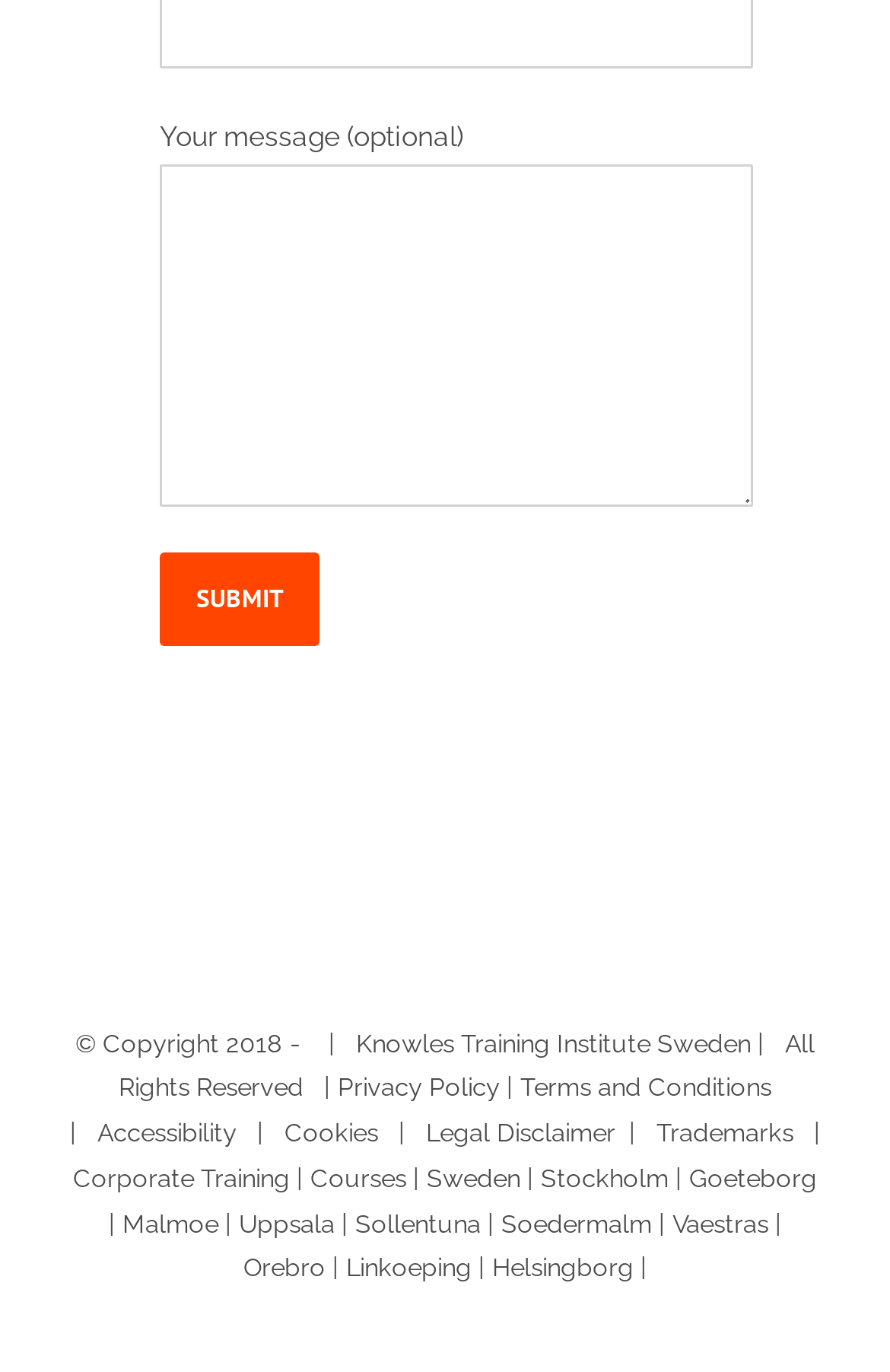Please identify the coordinates of the bounding box for the clickable region that will accomplish this instruction: "Enter your message".

[0.179, 0.119, 0.846, 0.369]